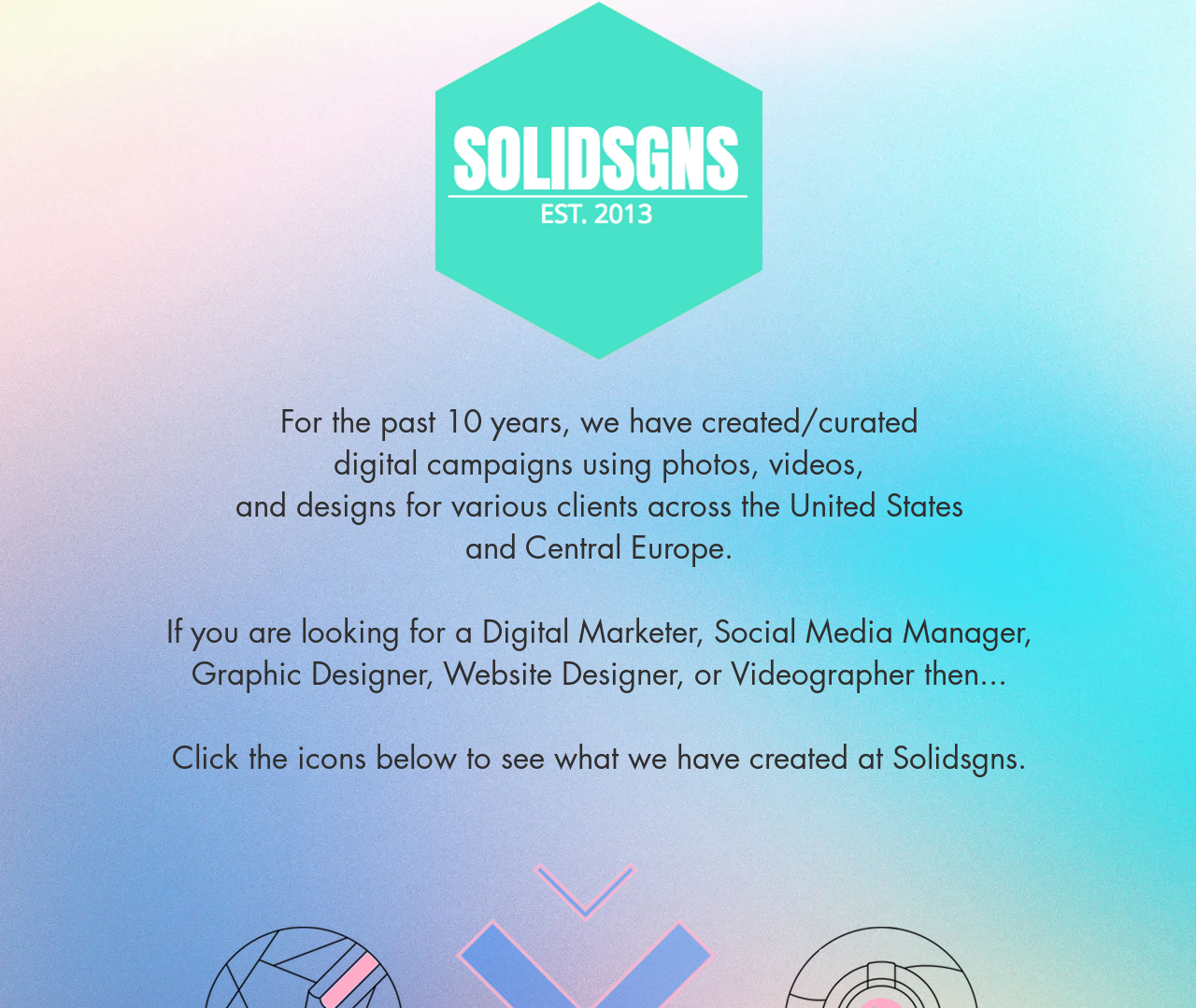What type of services are offered?
Please describe in detail the information shown in the image to answer the question.

Based on the text on the webpage, it is clear that the services offered include digital marketing, videography, and design. This is evident from the phrases 'digital campaigns using photos, videos, and designs' and 'If you are looking for a Digital Marketer, Social Media Manager, Graphic Designer, Website Designer, or Videographer then...'